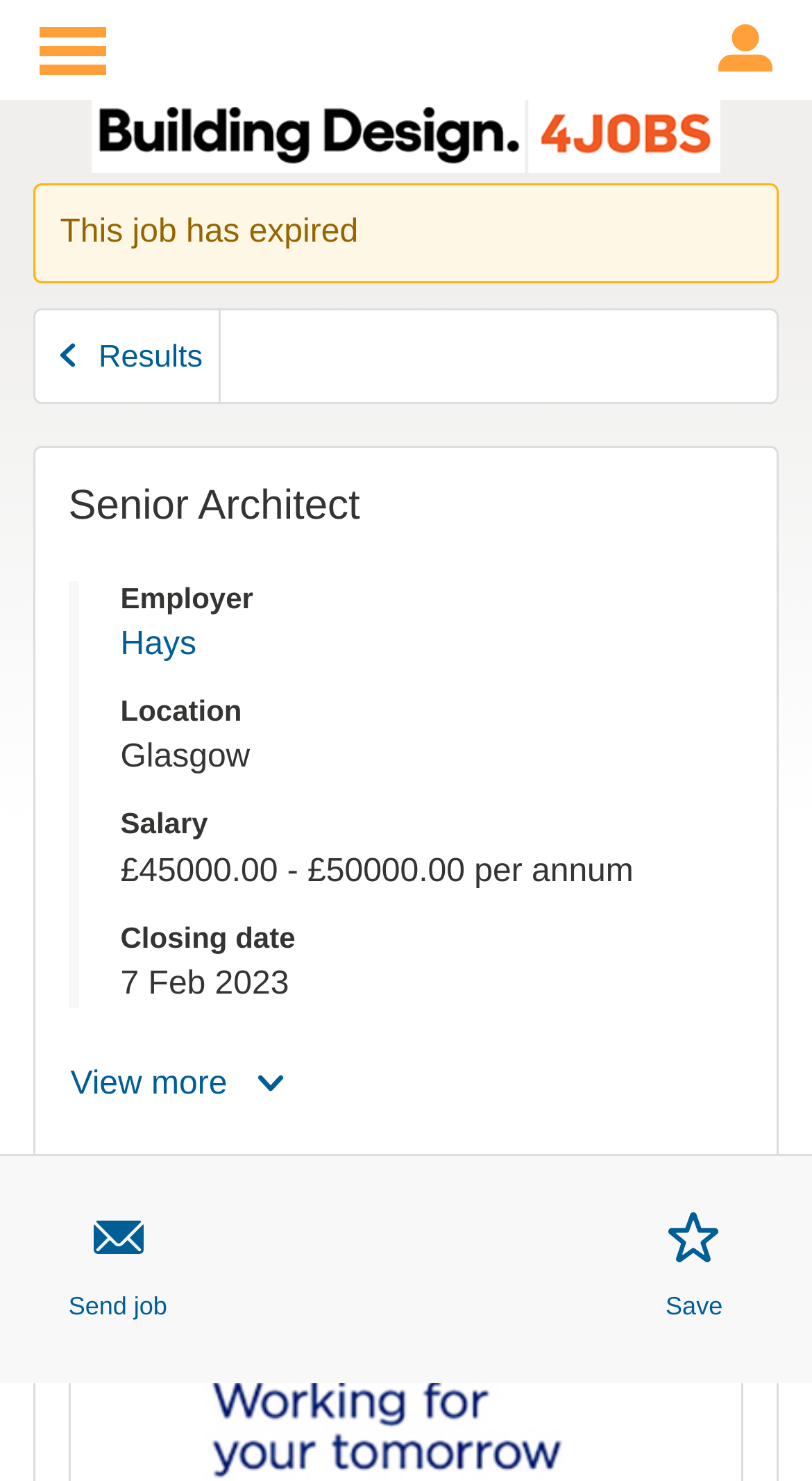Identify the bounding box for the given UI element using the description provided. Coordinates should be in the format (top-left x, top-left y, bottom-right x, bottom-right y) and must be between 0 and 1. Here is the description: Hays

[0.148, 0.424, 0.242, 0.447]